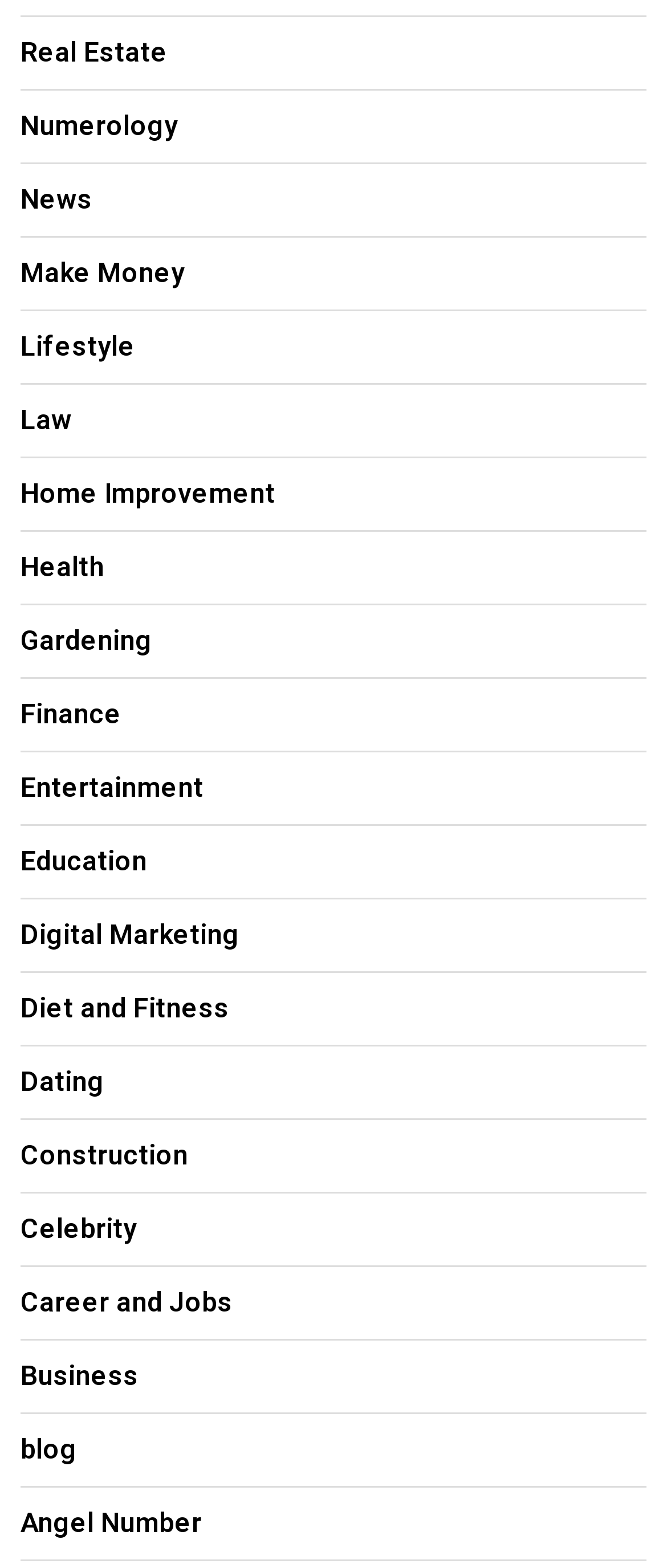Please locate the clickable area by providing the bounding box coordinates to follow this instruction: "Read about Celebrity news".

[0.031, 0.772, 0.205, 0.793]